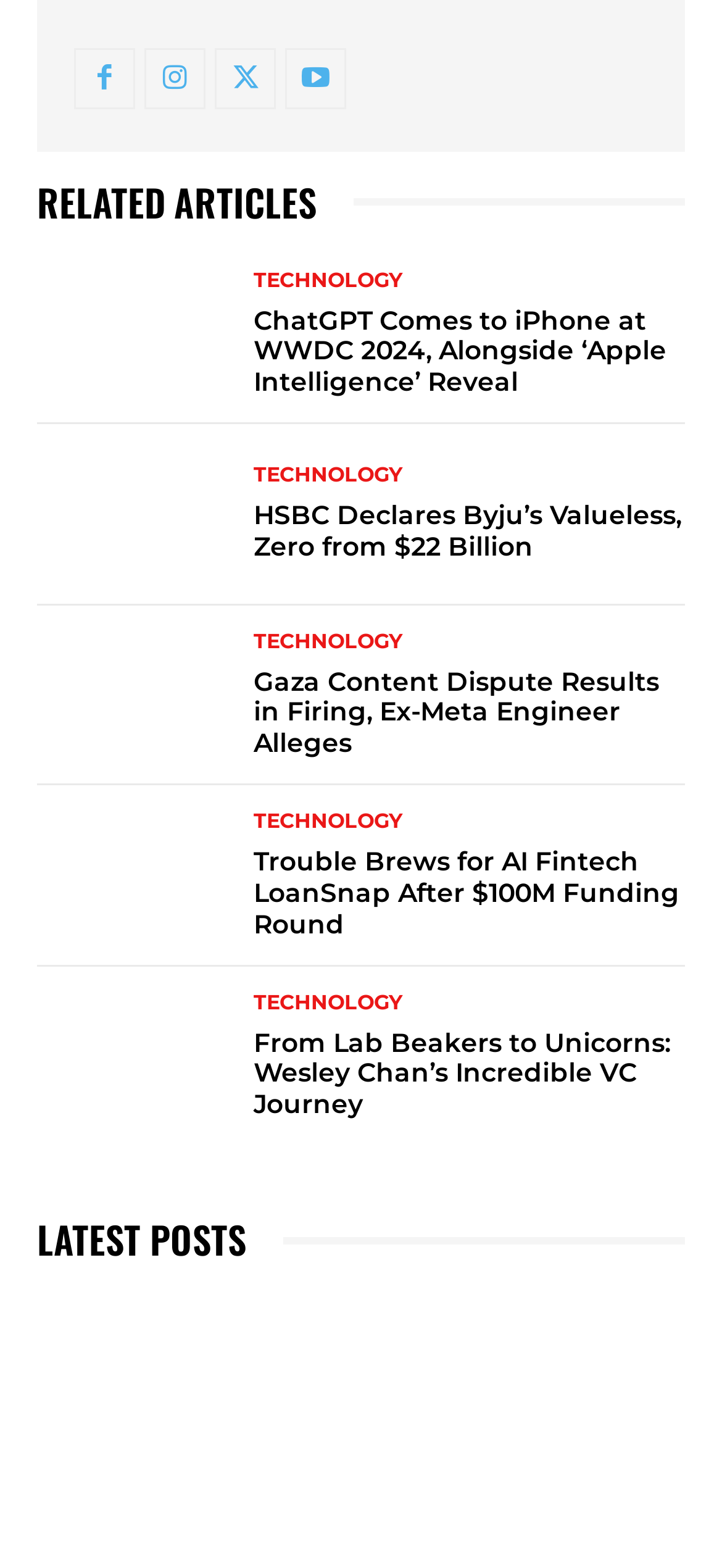How many links are there in the top navigation bar?
Give a one-word or short-phrase answer derived from the screenshot.

4